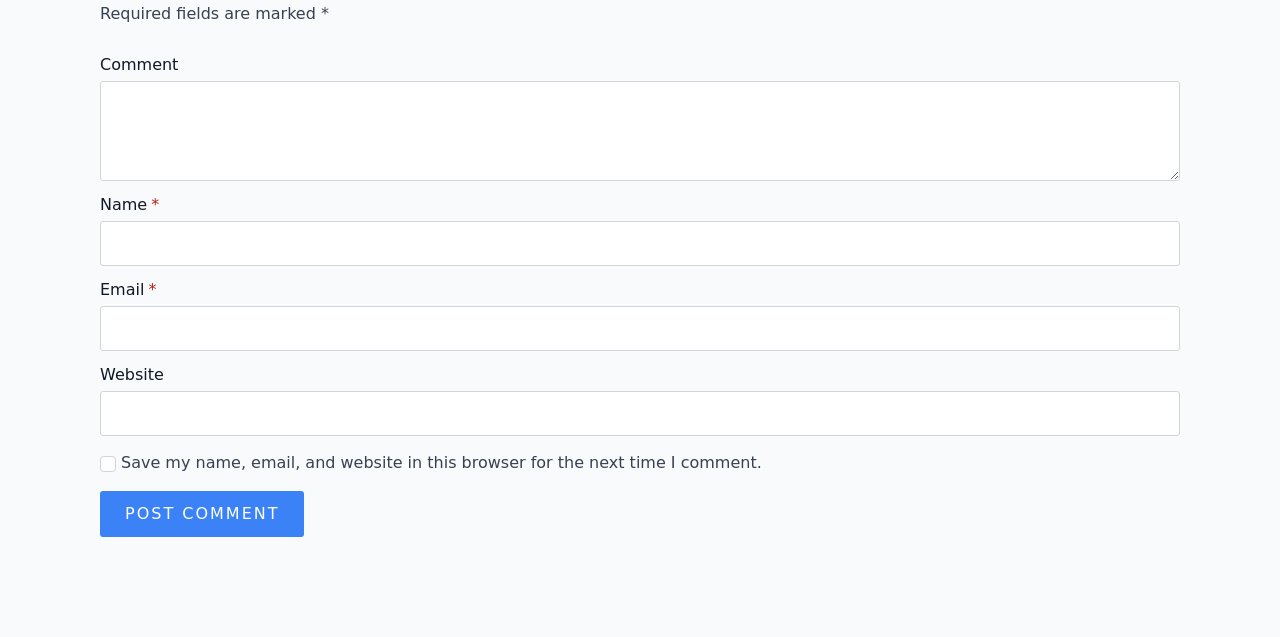What is the purpose of the checkbox?
Respond with a short answer, either a single word or a phrase, based on the image.

Save comment information